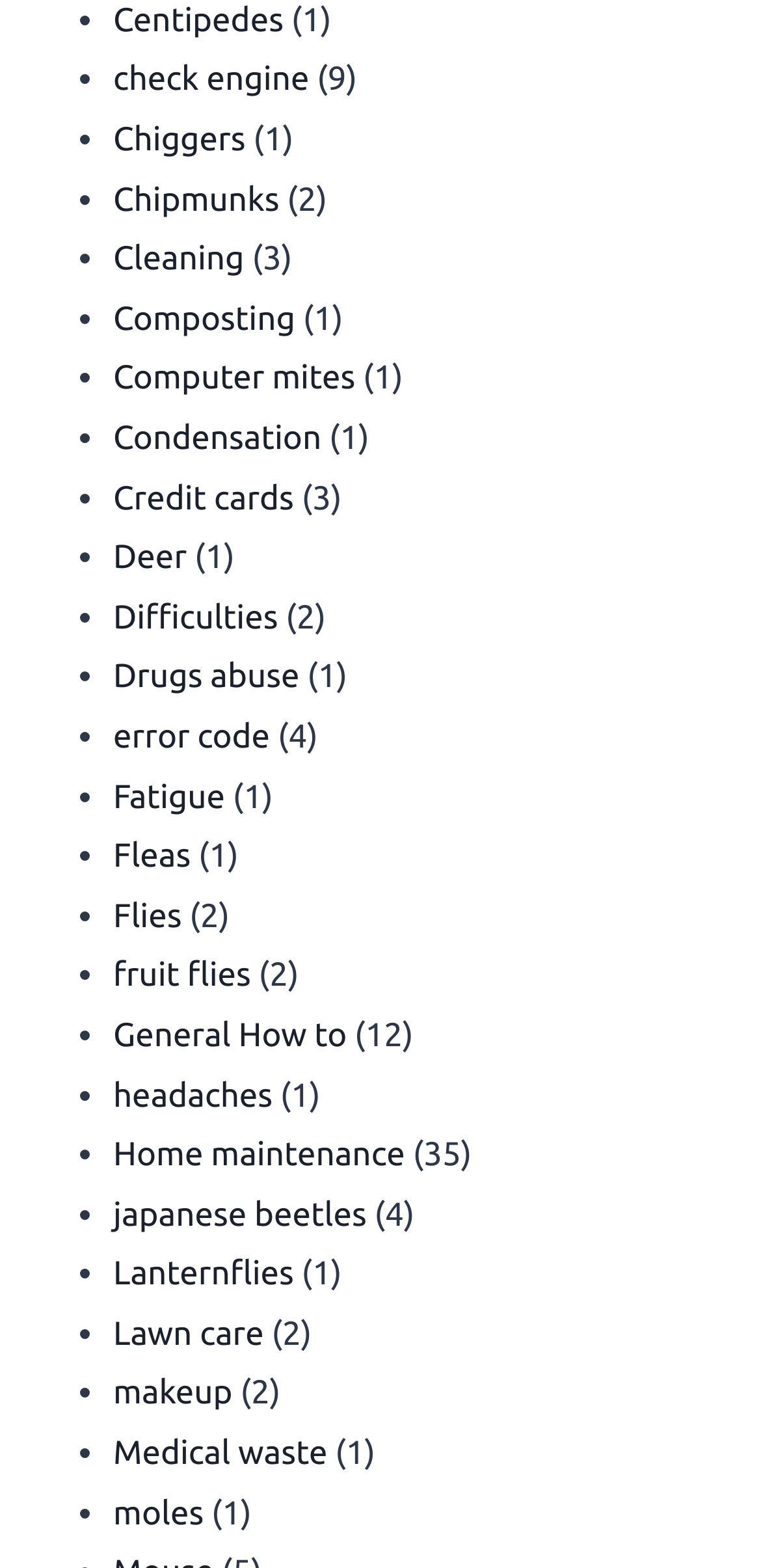Are there any links related to health?
Please provide a single word or phrase as your answer based on the image.

Yes